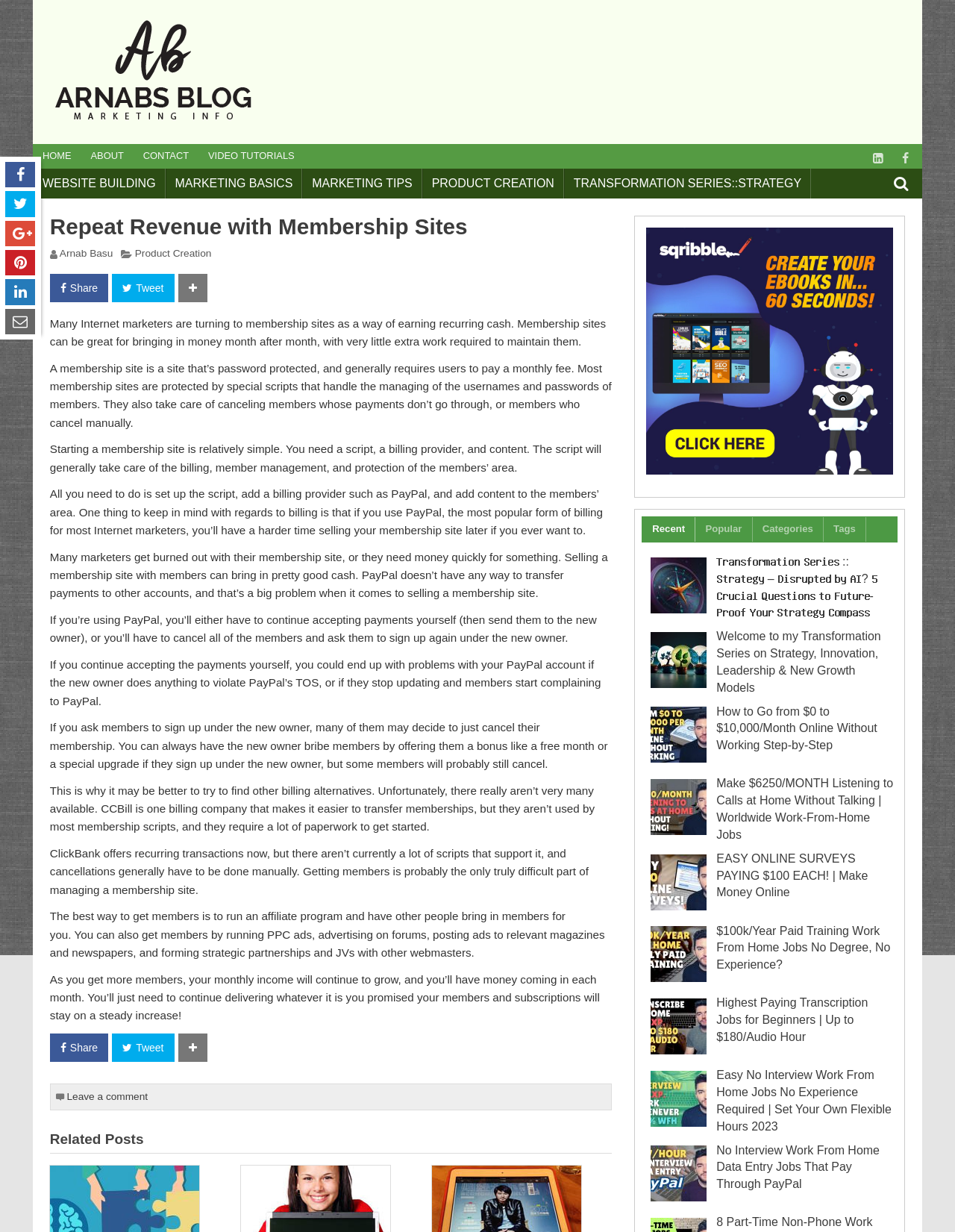What is required to start a membership site?
Using the visual information from the image, give a one-word or short-phrase answer.

Script, billing provider, and content